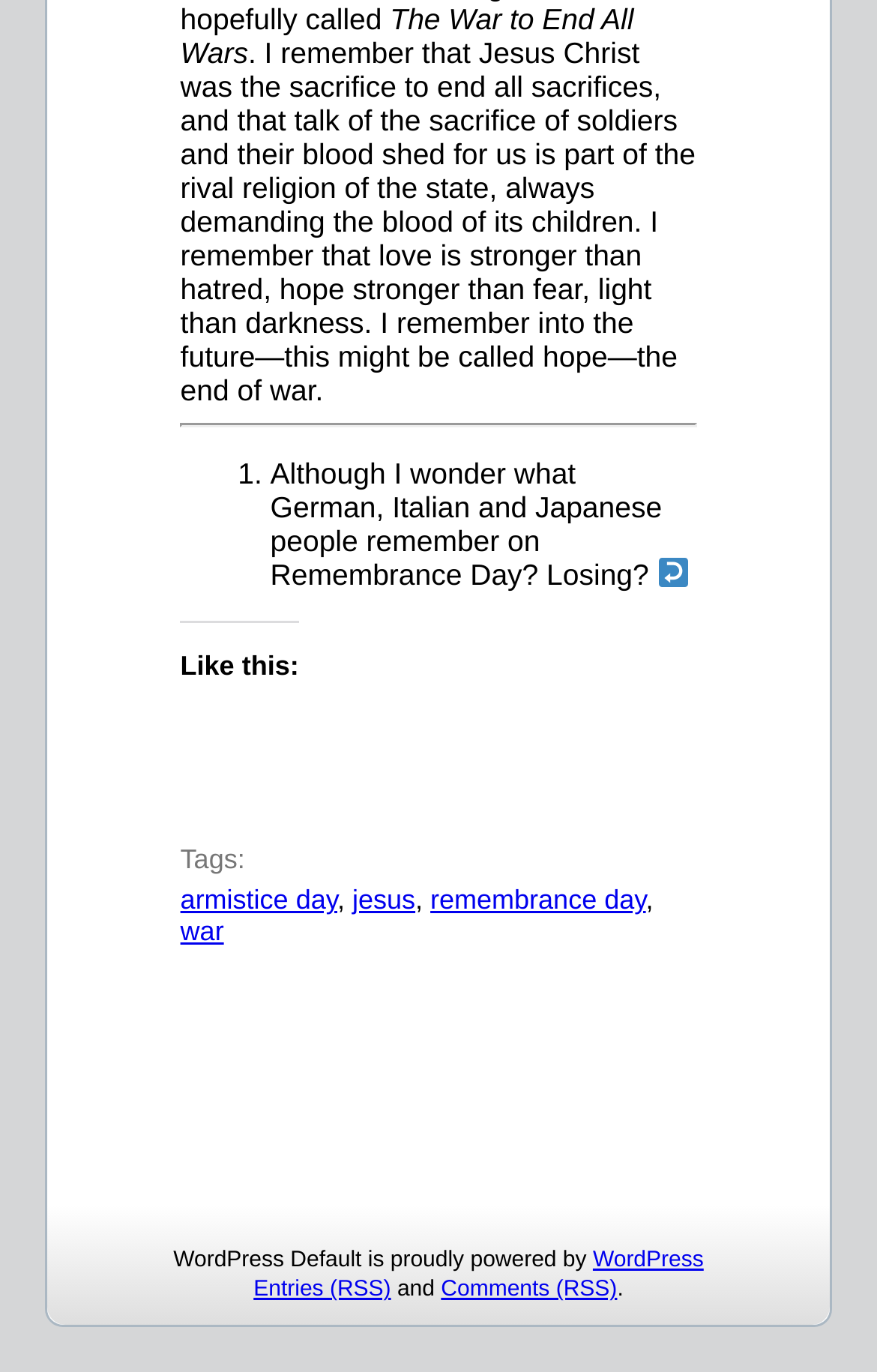Given the element description, predict the bounding box coordinates in the format (top-left x, top-left y, bottom-right x, bottom-right y). Make sure all values are between 0 and 1. Here is the element description: jesus

[0.402, 0.645, 0.474, 0.668]